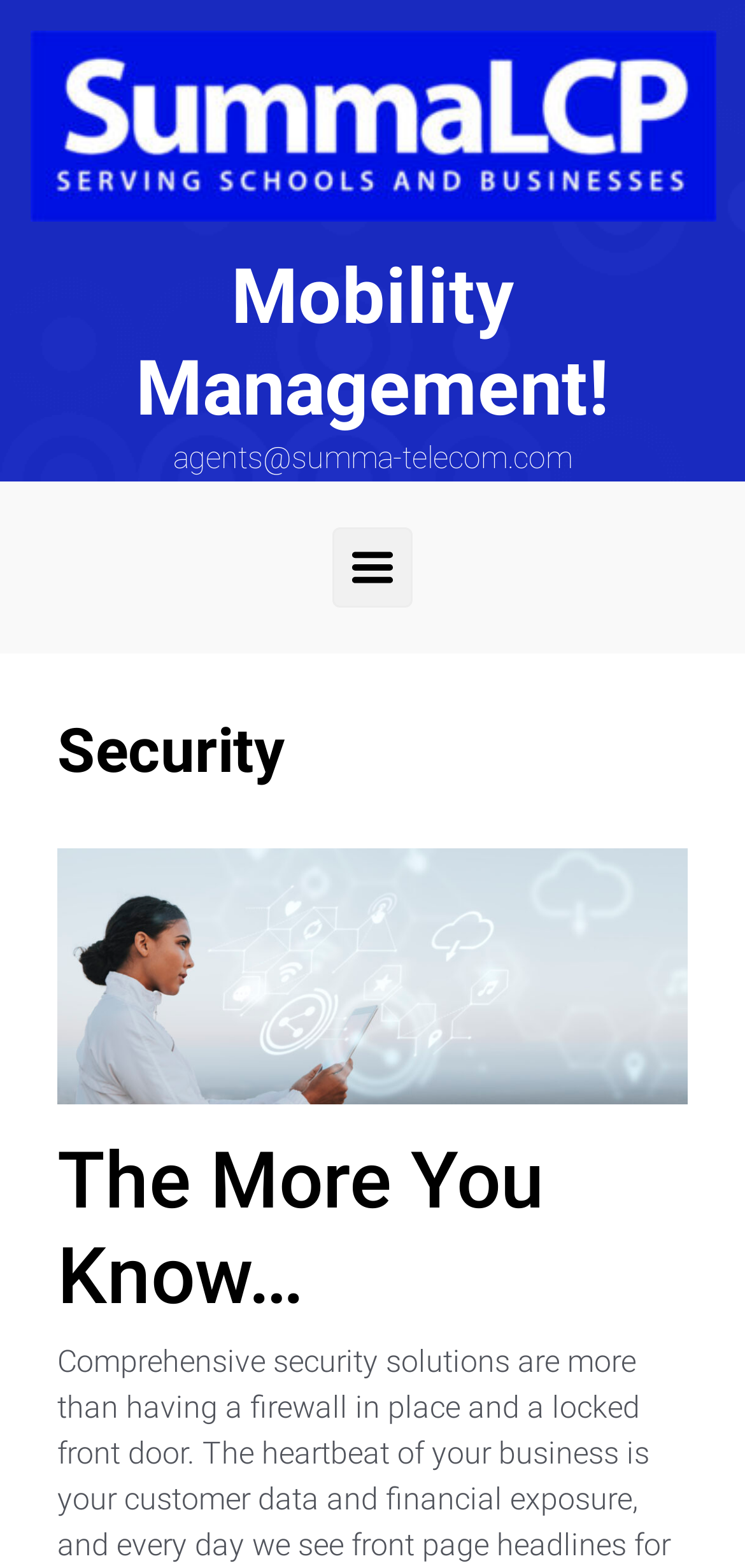Given the description: "alt="Mobility Management!"", determine the bounding box coordinates of the UI element. The coordinates should be formatted as four float numbers between 0 and 1, [left, top, right, bottom].

[0.04, 0.067, 0.96, 0.09]